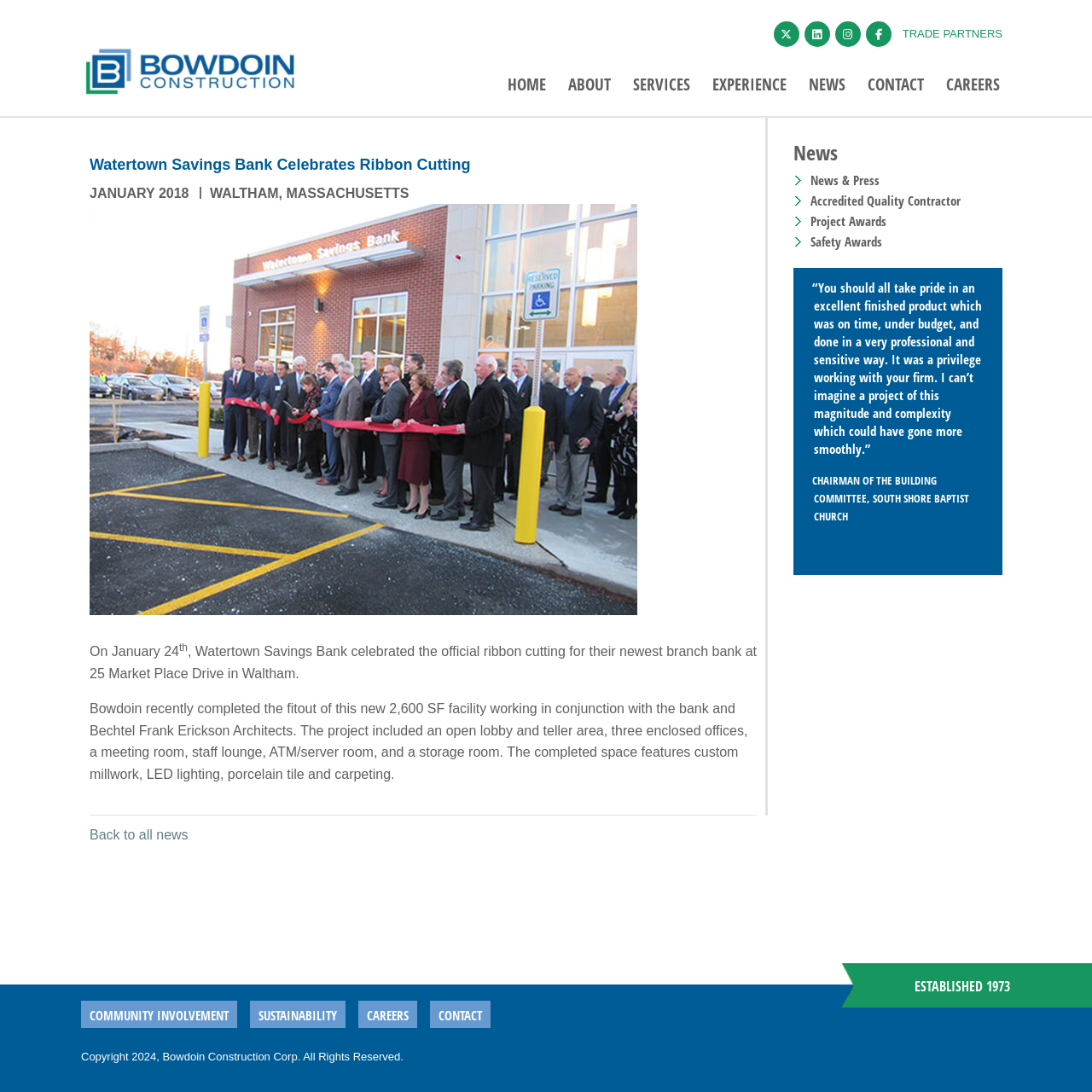Describe every aspect of the webpage in a detailed manner.

The webpage is about Bowdoin Construction, a company that provides construction services. At the top of the page, there is a logo of Bowdoin Construction, which is an image with a link to the company's website. Below the logo, there are several links to different sections of the website, including "HOME", "ABOUT", "SERVICES", "EXPERIENCE", "NEWS", "CONTACT", and "CAREERS".

The main content of the page is an article about Watertown Savings Bank celebrating the ribbon cutting of their newest branch bank at 25 Market Place Drive in Waltham. The article is divided into several sections, including a heading, a date "JANUARY 2018", and a location "WALTHAM, MASSACHUSETTS". The main text of the article describes the celebration and the features of the new bank branch.

To the right of the article, there are several links to related news articles, including "Back to all news", "News & Press", "Accredited Quality Contractor", "Project Awards", and "Safety Awards". Below these links, there is a blockquote with a testimonial from a satisfied client.

At the bottom of the page, there is a section with links to "COMMUNITY INVOLVEMENT", "SUSTAINABILITY", "CAREERS", and "CONTACT". There is also a copyright notice that reads "Copyright 2024, Bowdoin Construction Corp. All Rights Reserved."